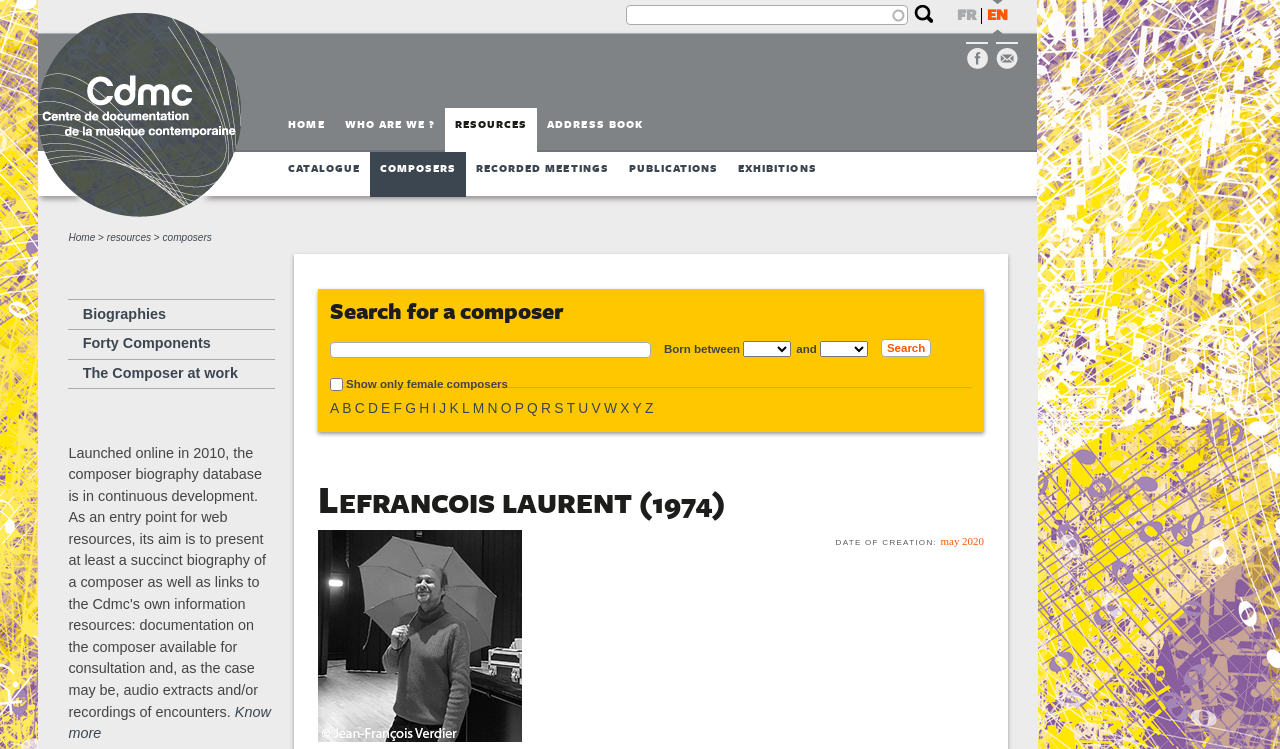What is the purpose of the search form?
Please provide a comprehensive and detailed answer to the question.

The purpose of the search form can be inferred from the heading 'Search for a composer' which is located above the search form. The search form allows users to search for a composer by name, birthdate, and other criteria.